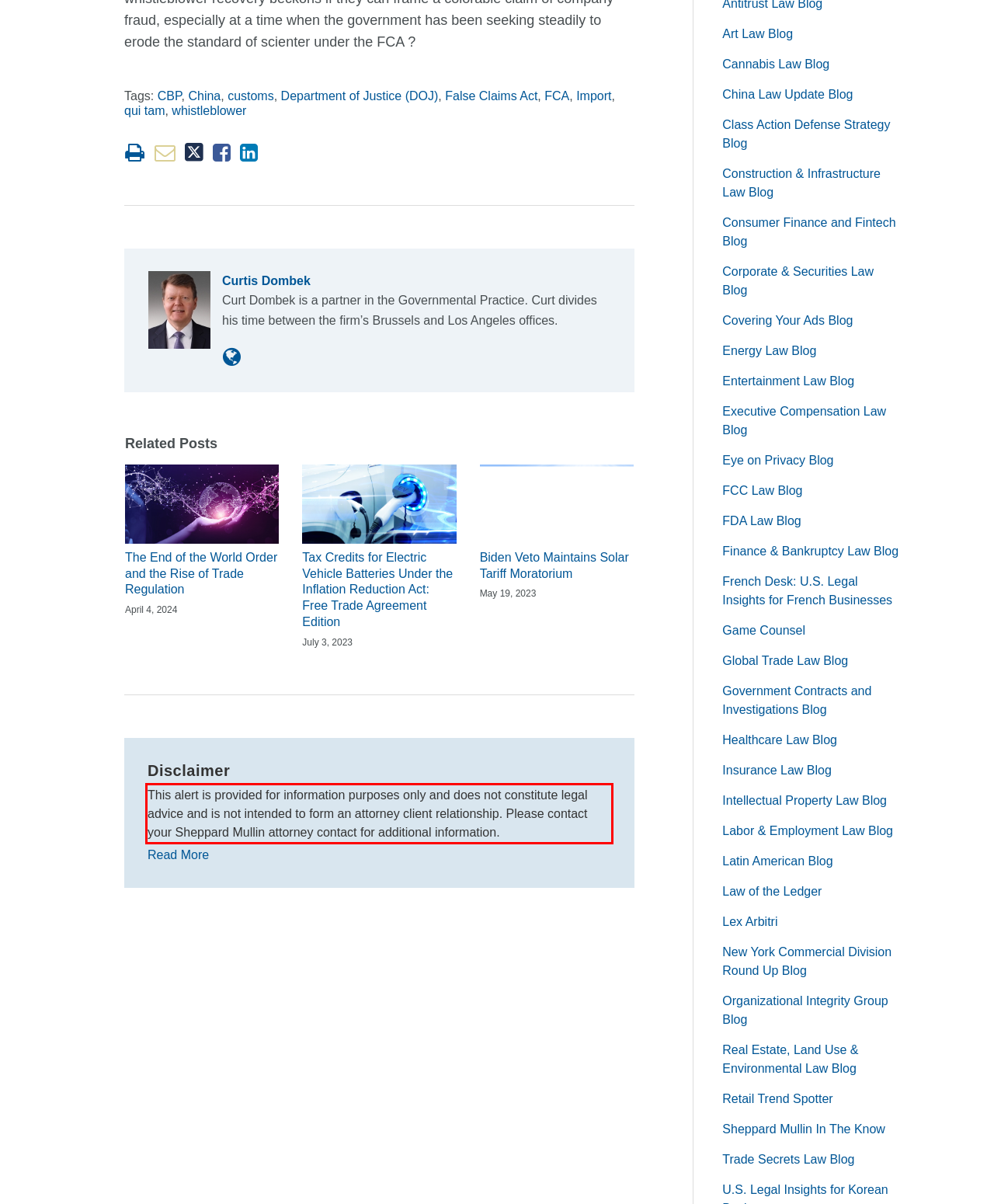Given the screenshot of the webpage, identify the red bounding box, and recognize the text content inside that red bounding box.

This alert is provided for information purposes only and does not constitute legal advice and is not intended to form an attorney client relationship. Please contact your Sheppard Mullin attorney contact for additional information.